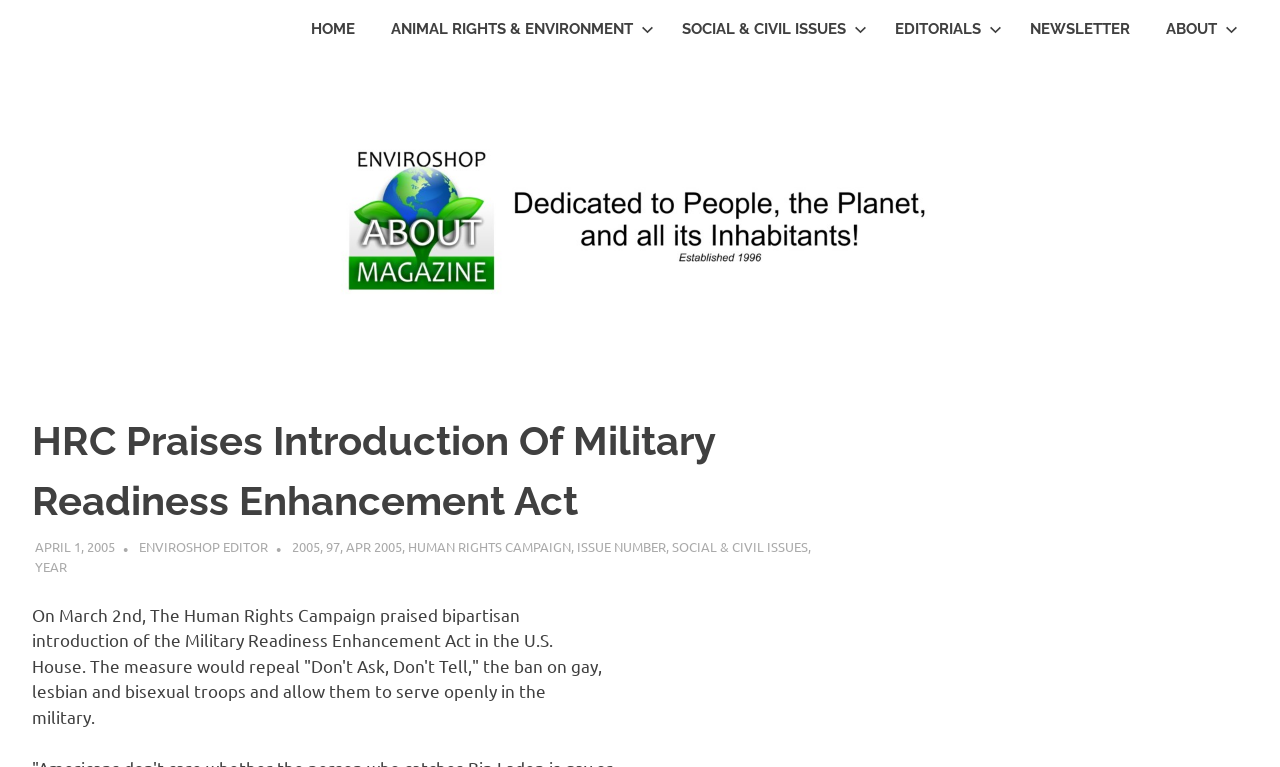Give a complete and precise description of the webpage's appearance.

The webpage is about an article titled "HRC Praises Introduction Of Military Readiness Enhancement Act" from Enviroshop – About Magazine. At the top-left corner, there is a link to "Enviroshop – About Magazine" and a static text "Dedicated To People, The Planet, and All Its Inhabitants – Since 1996". 

Below these elements, there is a primary navigation menu with links to "HOME", "ANIMAL RIGHTS & ENVIRONMENT", "SOCIAL & CIVIL ISSUES", "EDITORIALS", "NEWSLETTER", and "ABOUT". 

On the left side of the page, there is a large image that spans the entire height of the page. To the right of the image, there is a header section with the article title "HRC Praises Introduction Of Military Readiness Enhancement Act" and a series of links and text elements, including the date "APRIL 1, 2005", the author "ENVIROSHOP EDITOR", and some categorization information.

The main content of the article is divided into several paragraphs, which describe the Human Rights Campaign's praise for the introduction of the Military Readiness Enhancement Act in the U.S. House, aiming to repeal the "Don't Ask, Don't Tell" policy and allow gay, lesbian, and bisexual troops to serve openly in the military.